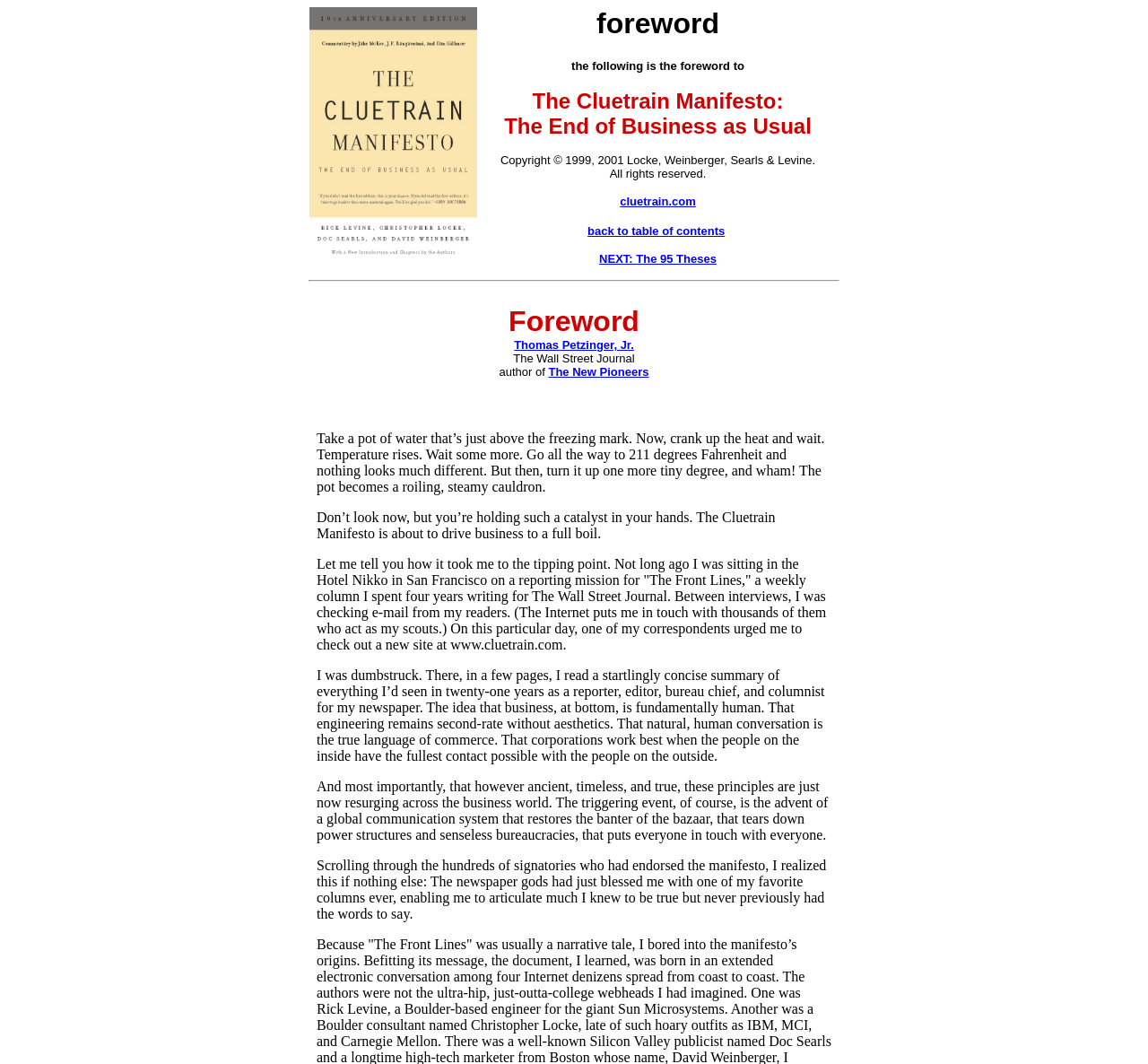Locate the bounding box of the UI element defined by this description: "cluetrain.com". The coordinates should be given as four float numbers between 0 and 1, formatted as [left, top, right, bottom].

[0.54, 0.182, 0.606, 0.196]